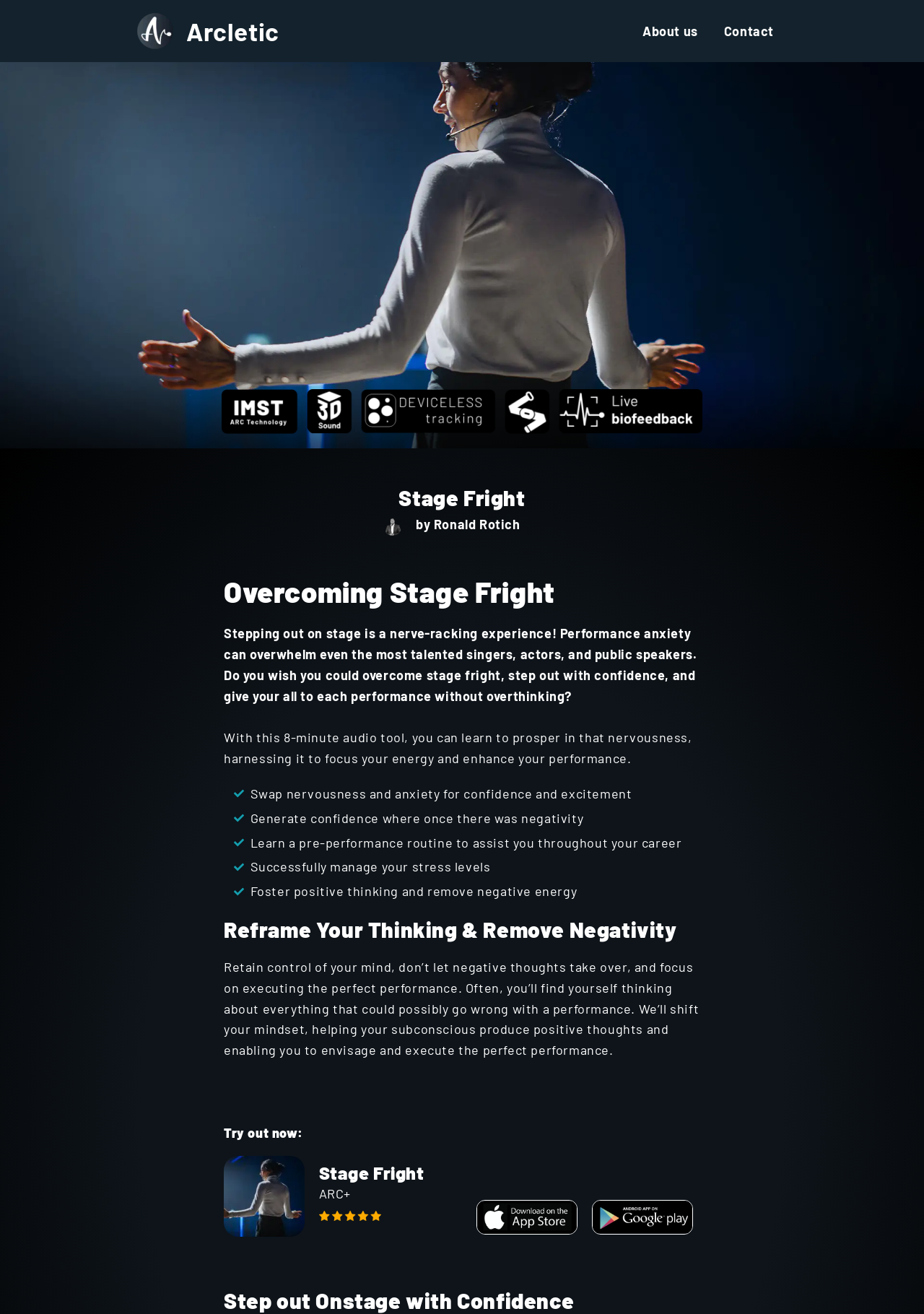Locate the bounding box coordinates for the element described below: "About us". The coordinates must be four float values between 0 and 1, formatted as [left, top, right, bottom].

[0.681, 0.004, 0.769, 0.043]